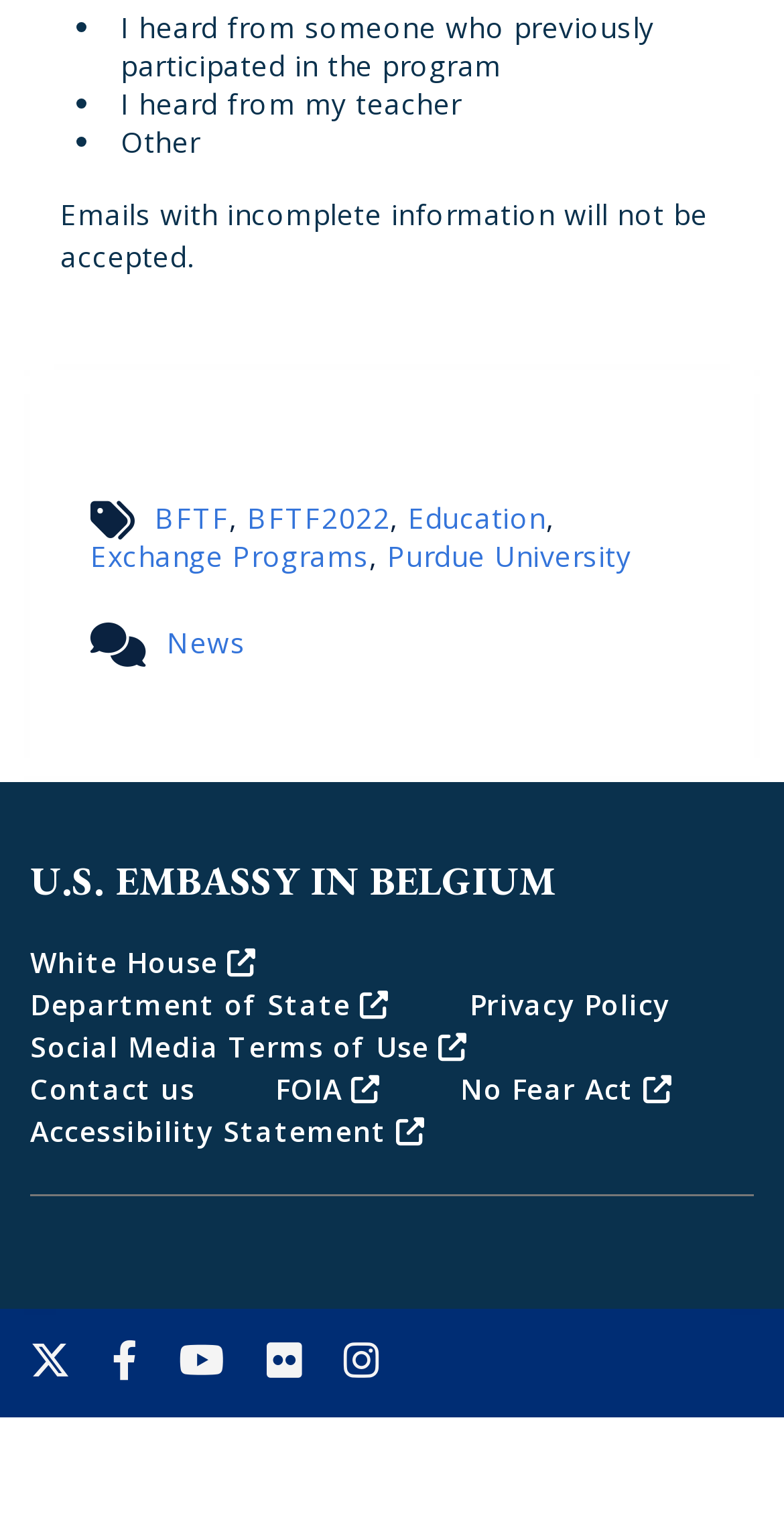Find and indicate the bounding box coordinates of the region you should select to follow the given instruction: "Read News".

[0.213, 0.406, 0.313, 0.431]